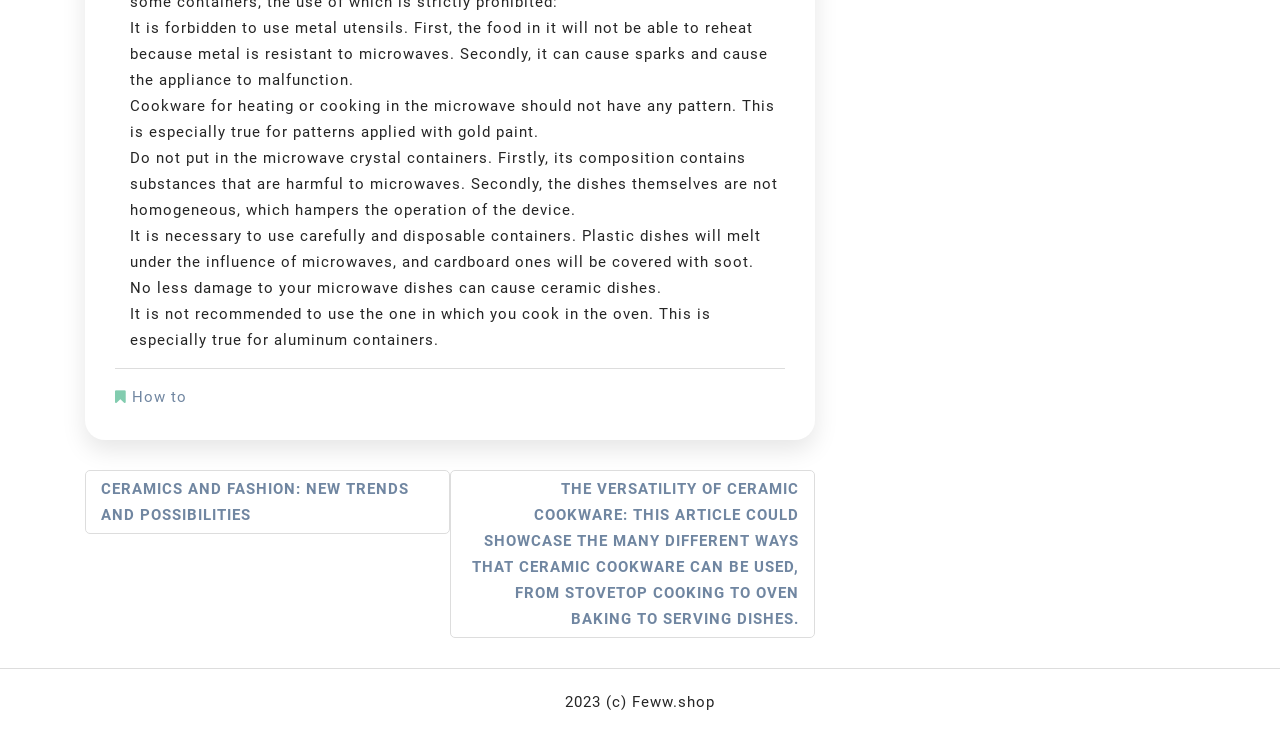Why are crystal containers not recommended?
Use the information from the image to give a detailed answer to the question.

The text states that crystal containers should not be used in the microwave because they contain substances that are harmful to microwaves, and their non-homogeneous composition hampers the device's operation.